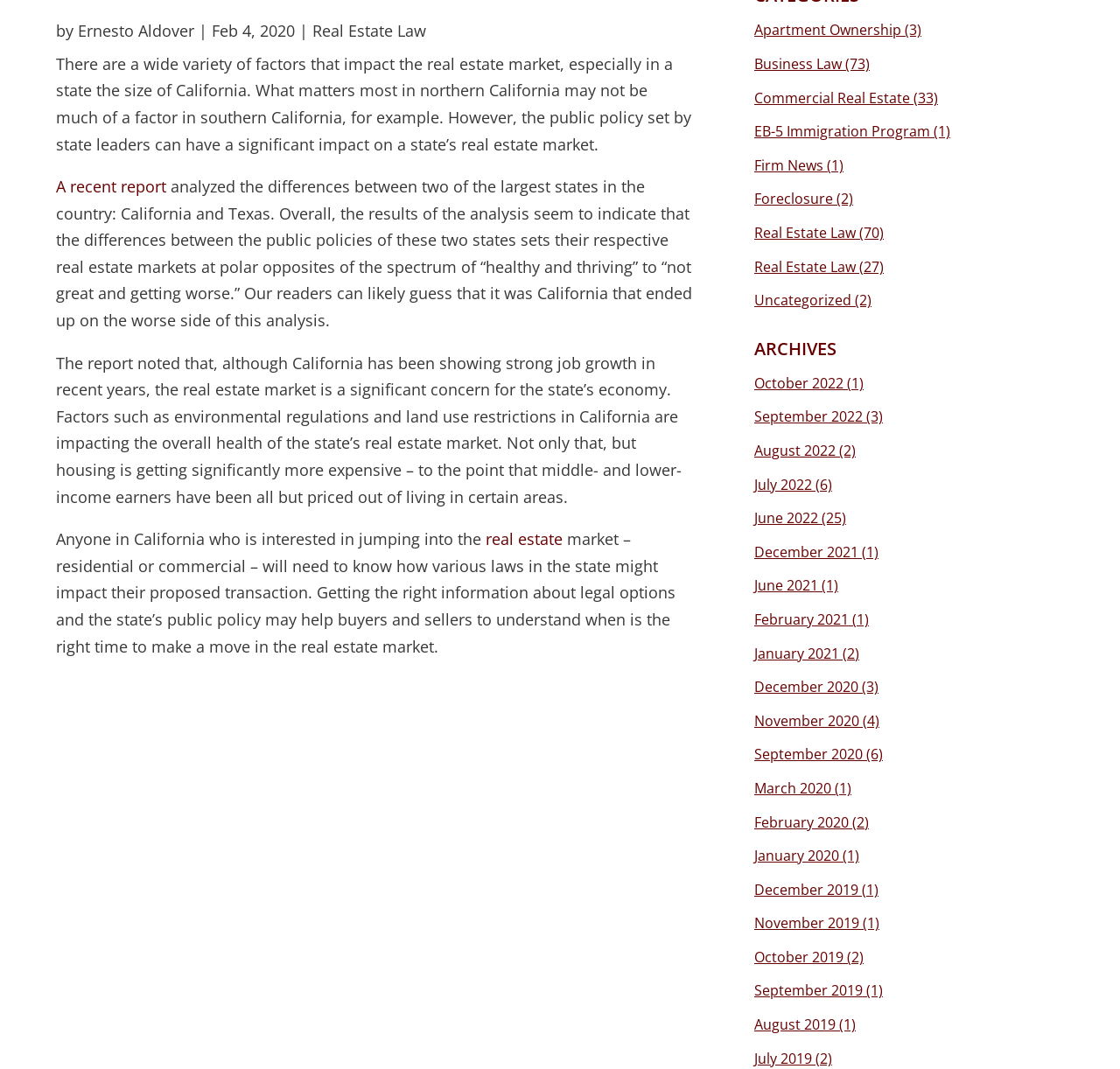Using the webpage screenshot, find the UI element described by Foreclosure. Provide the bounding box coordinates in the format (top-left x, top-left y, bottom-right x, bottom-right y), ensuring all values are floating point numbers between 0 and 1.

[0.673, 0.177, 0.744, 0.195]